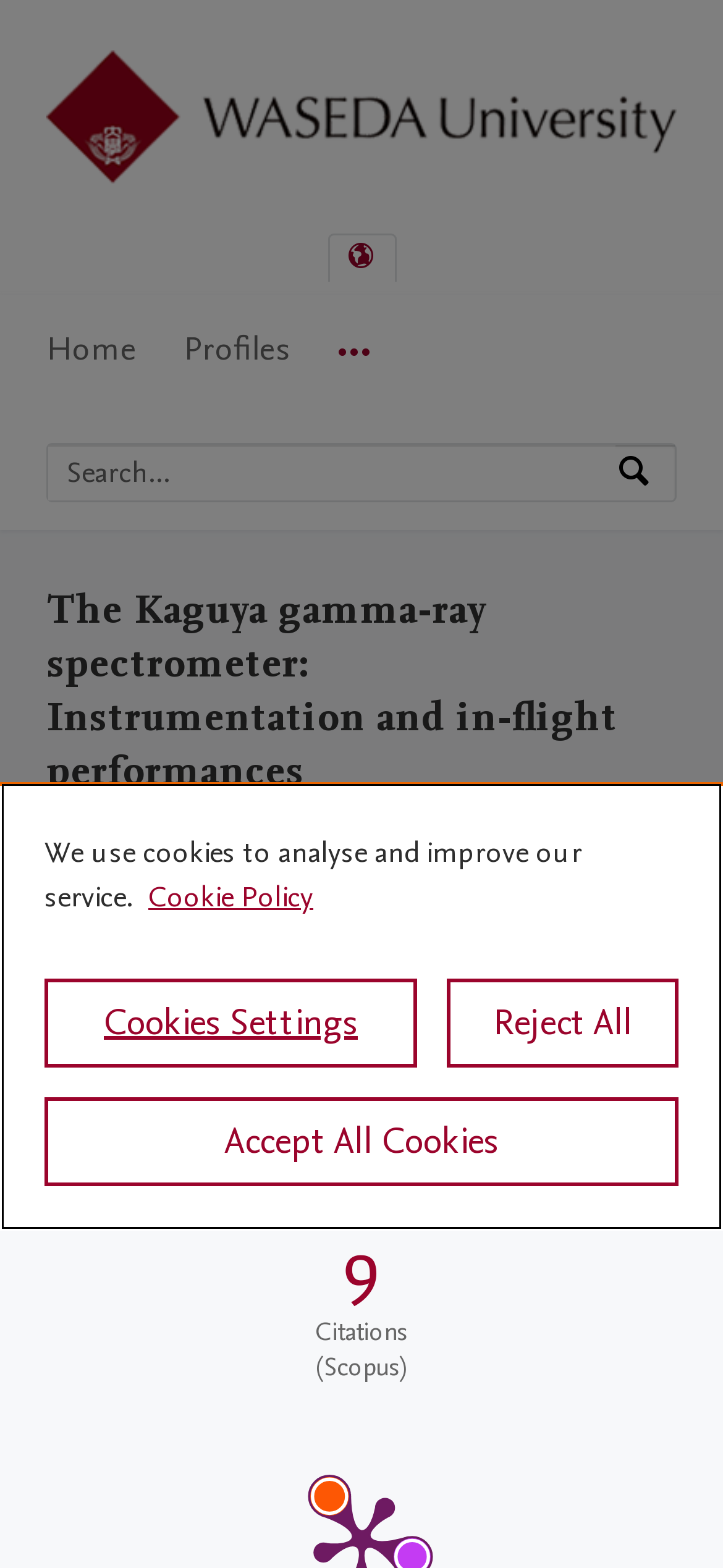Please examine the image and provide a detailed answer to the question: What is the purpose of the button 'Search'?

I found the answer by looking at the search box and the button next to it, which has a label 'Search' and a placeholder text 'Search by expertise, name or affiliation'.